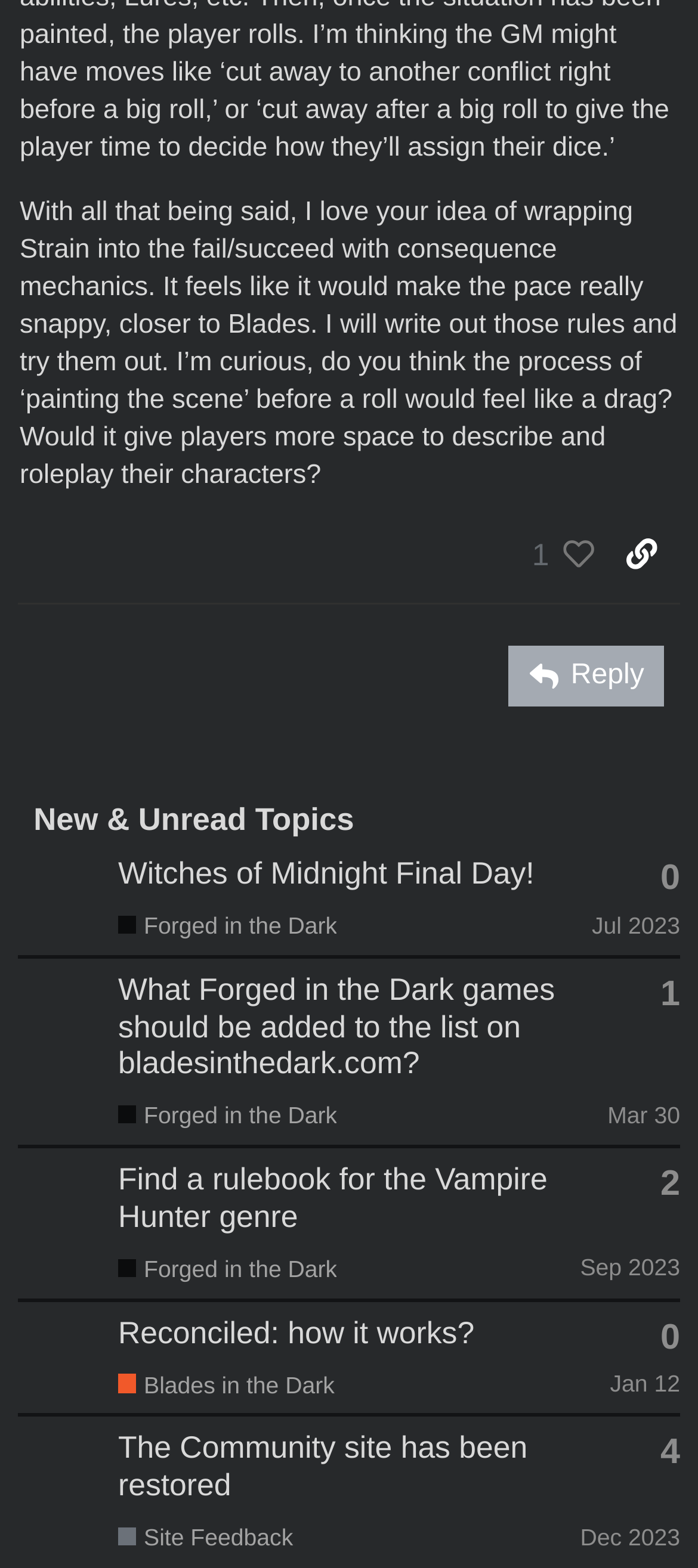Please specify the bounding box coordinates of the region to click in order to perform the following instruction: "Copy a link to this post to clipboard".

[0.864, 0.332, 0.974, 0.376]